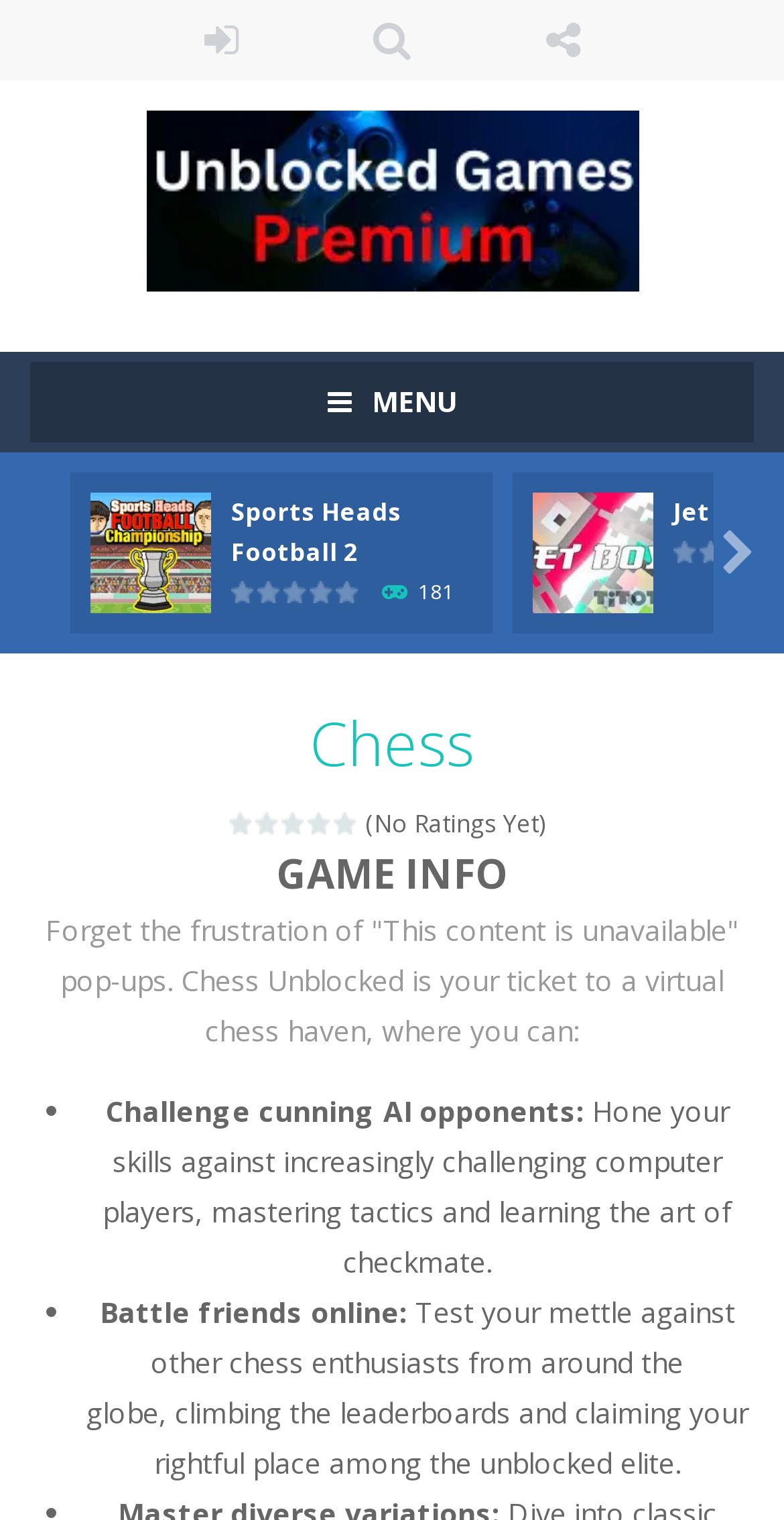Produce an elaborate caption capturing the essence of the webpage.

The webpage is a game portal, specifically featuring the game "CHESS Unblocked". At the top, there are four links: "LOGIN", "SEARCH", "FOLLOW US", and "RSS", aligned horizontally. Below these links, there is a logo of "Unblocked Games Premium" with a link to the website.

On the left side, there is a menu button with an icon. Below the menu button, there is a section with a heading "Chess" and a set of five star rating images. The section also contains game information, including a brief description of the game and its features.

The main content area is divided into two sections. The left section features a game thumbnail with a "PLAY NOW" link, and the right section displays game information, including a brief description, ratings, and a "PLAY NOW" link. There are also several images of stars, indicating the game's rating.

Below the game information section, there is a heading "GAME INFO" followed by a paragraph of text describing the game's features, including challenging AI opponents and online multiplayer capabilities. The text is organized into two bullet points, each with a list marker and a brief description.

Overall, the webpage is focused on promoting the "CHESS Unblocked" game, providing information about its features and allowing users to play the game online.